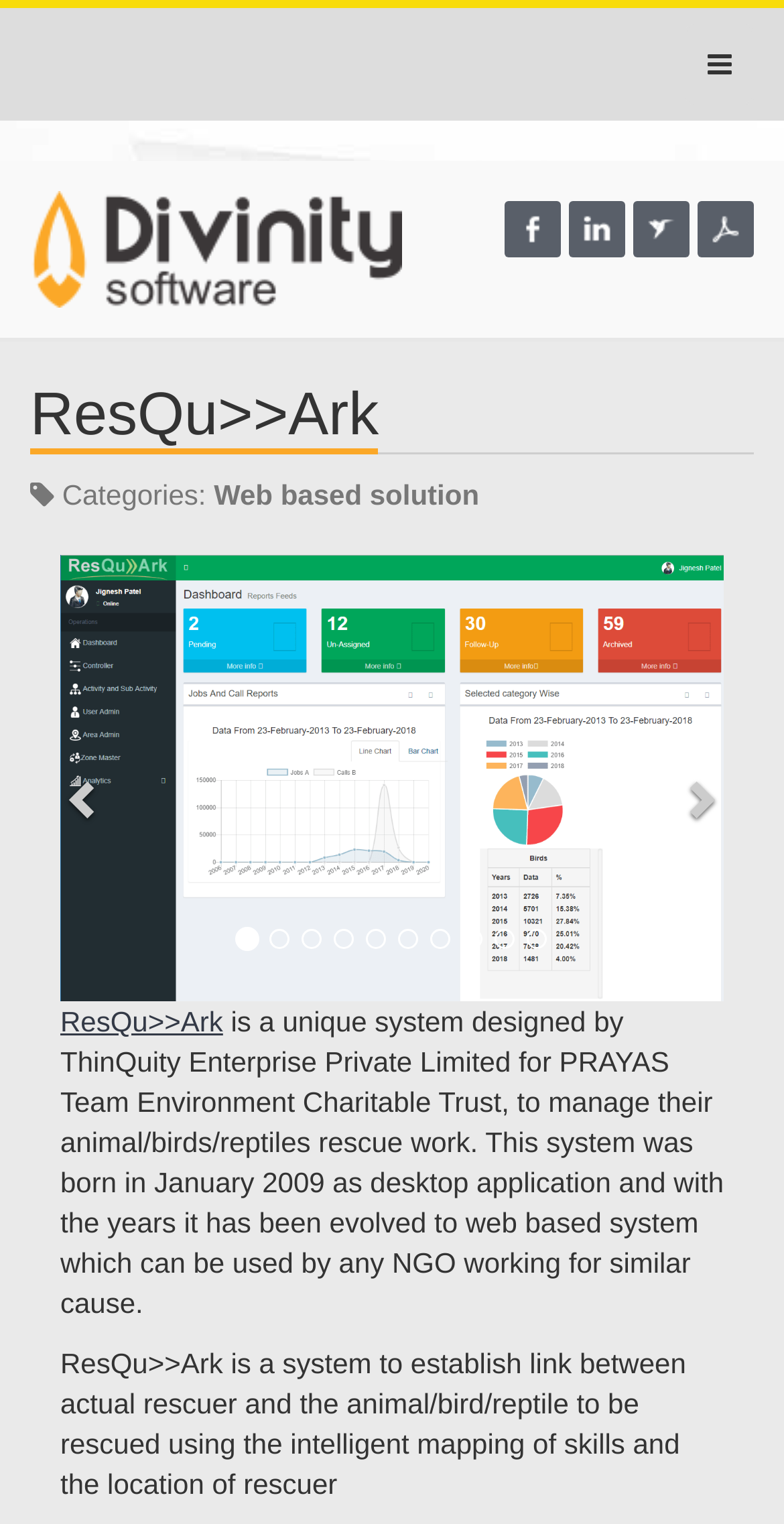Who developed ResQu>>Ark?
Utilize the information in the image to give a detailed answer to the question.

The webpage states that ResQu>>Ark was designed by ThinQuity Enterprise Private Limited for PRAYAS Team Environment Charitable Trust.